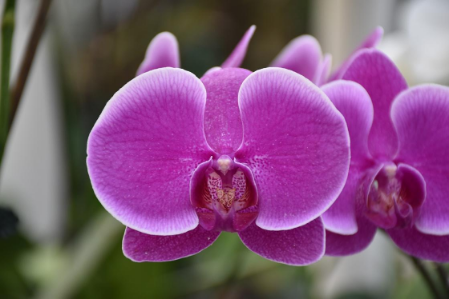Please analyze the image and give a detailed answer to the question:
What is the texture of the orchid petals?

The caption describes the delicate petals as having soft, velvety textures that catch the light beautifully, indicating the texture of the orchid petals.